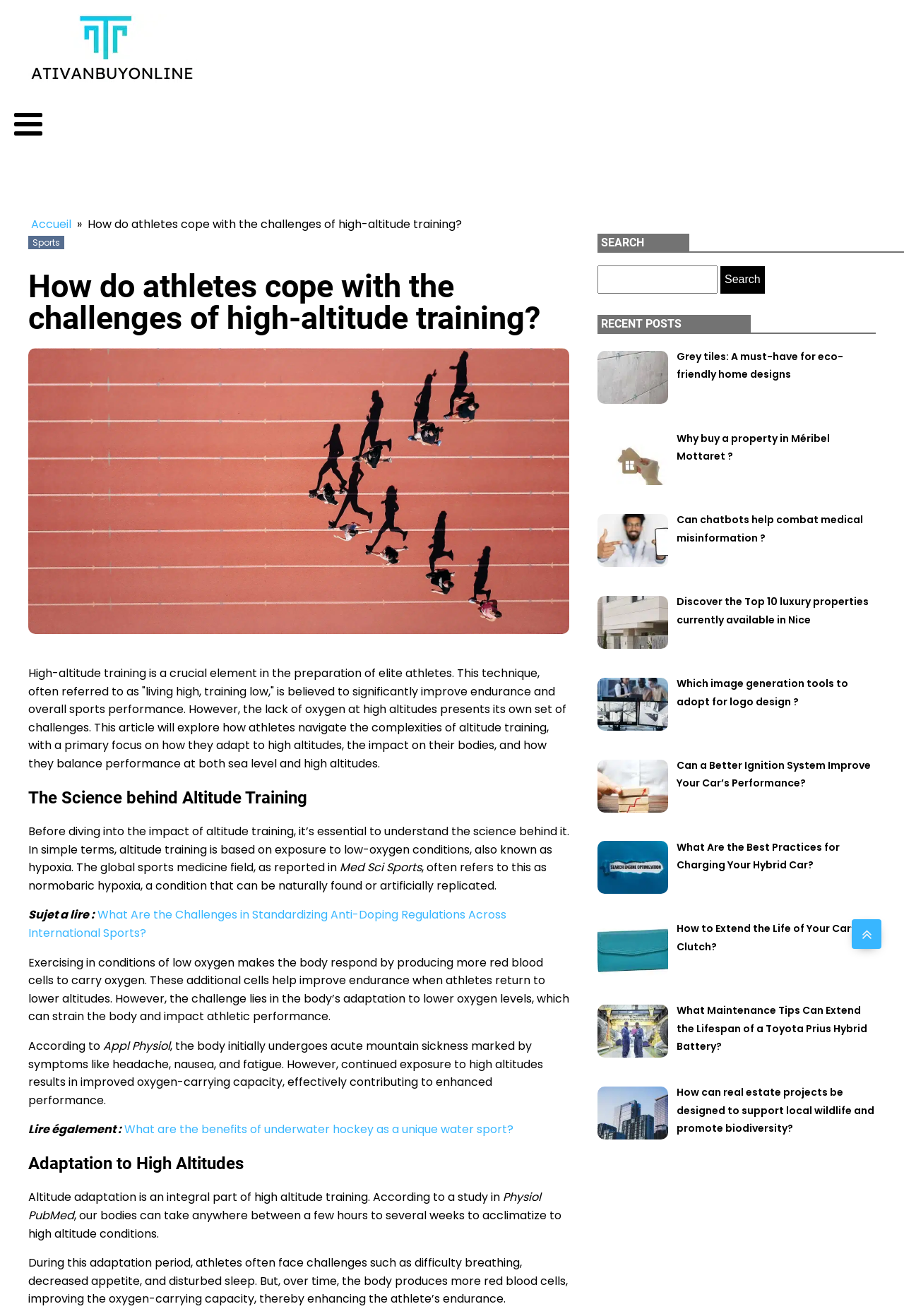What is the purpose of the search bar?
Based on the visual details in the image, please answer the question thoroughly.

The search bar is located at the top right corner of the webpage, and its purpose is to allow users to search for specific articles or topics within the website. This is evident from the placeholder text 'Search for:' and the search button next to it.